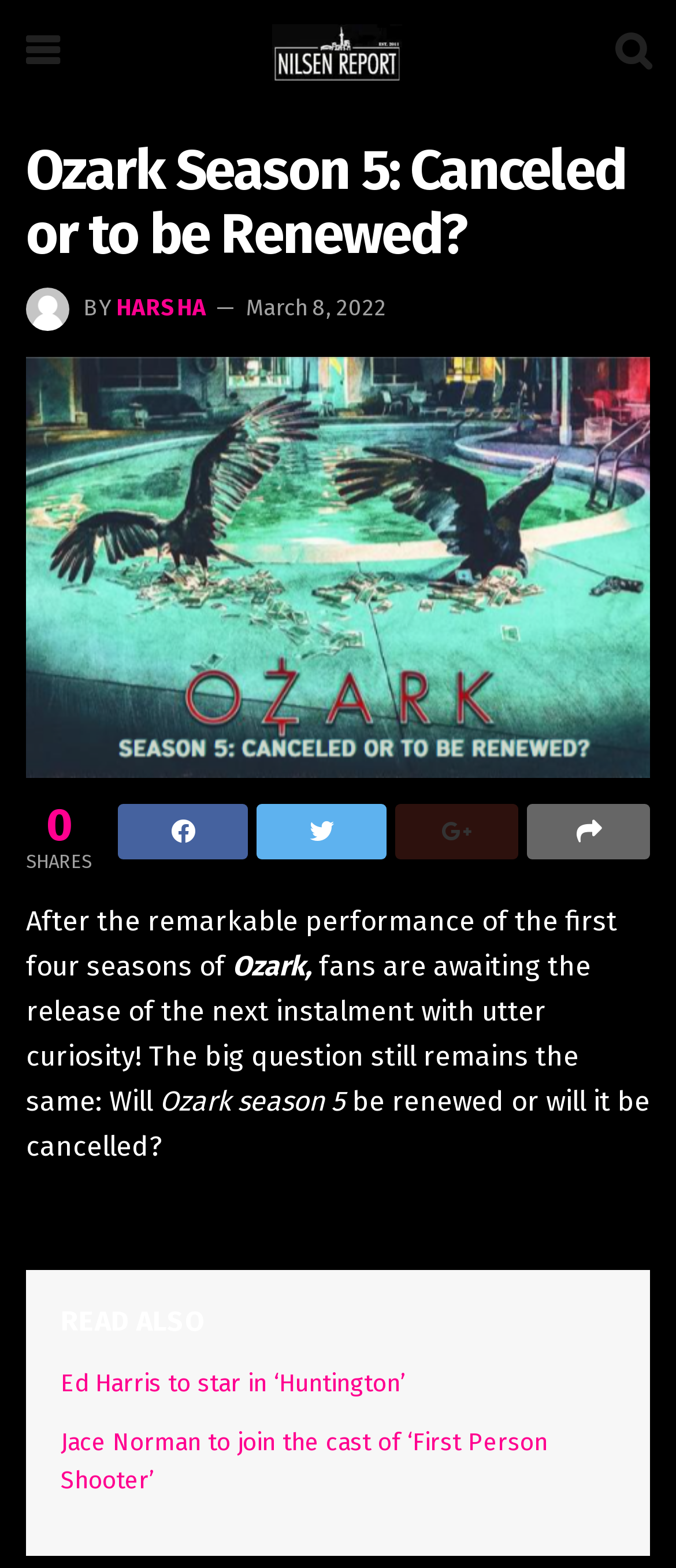What is the topic of discussion in this article?
Could you answer the question in a detailed manner, providing as much information as possible?

The topic of discussion in this article is Ozark Season 5, which can be inferred from the heading 'Ozark Season 5: Canceled or to be Renewed?' and the content of the article.